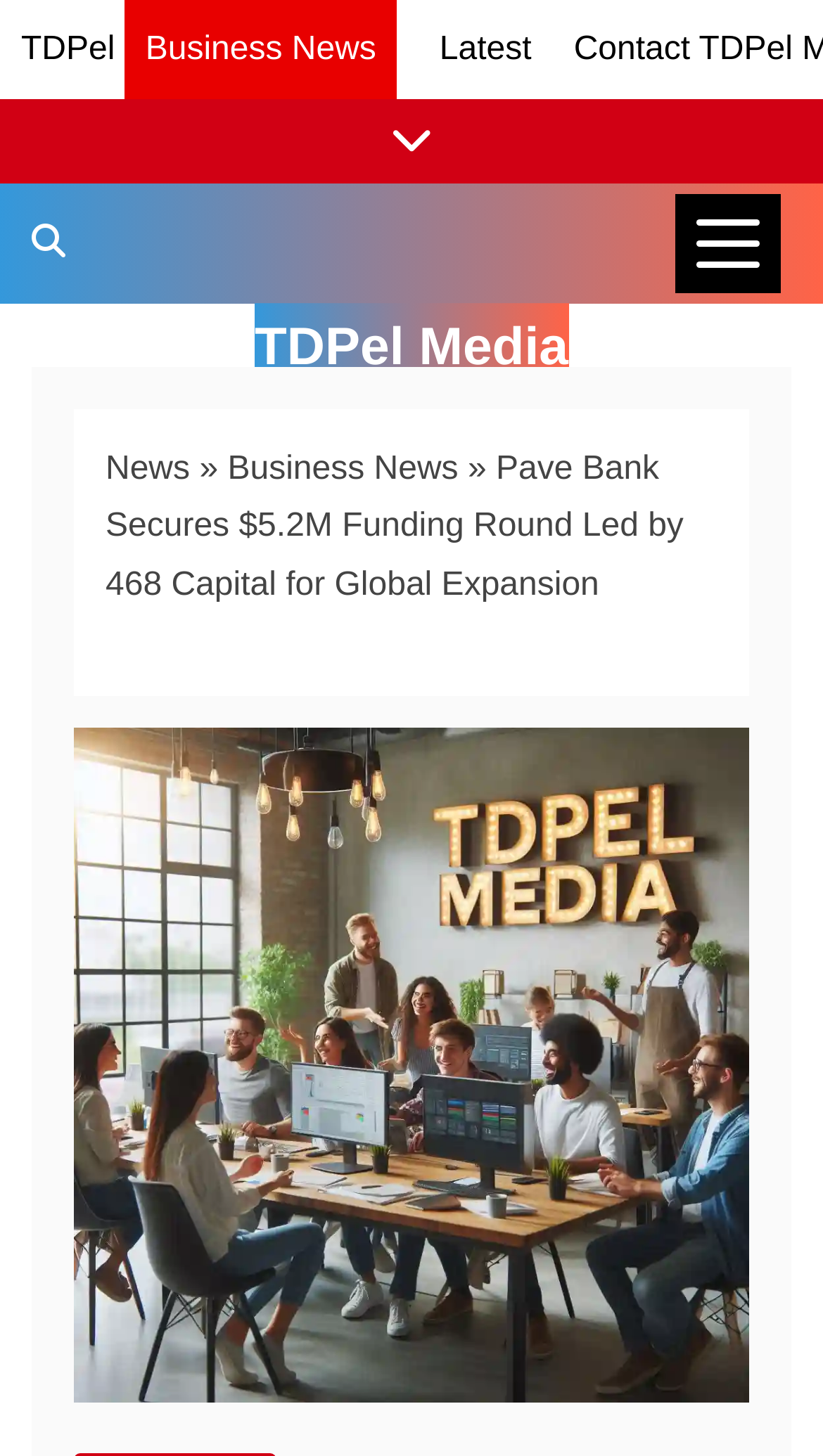Determine the bounding box coordinates for the UI element matching this description: "News".

[0.128, 0.31, 0.231, 0.335]